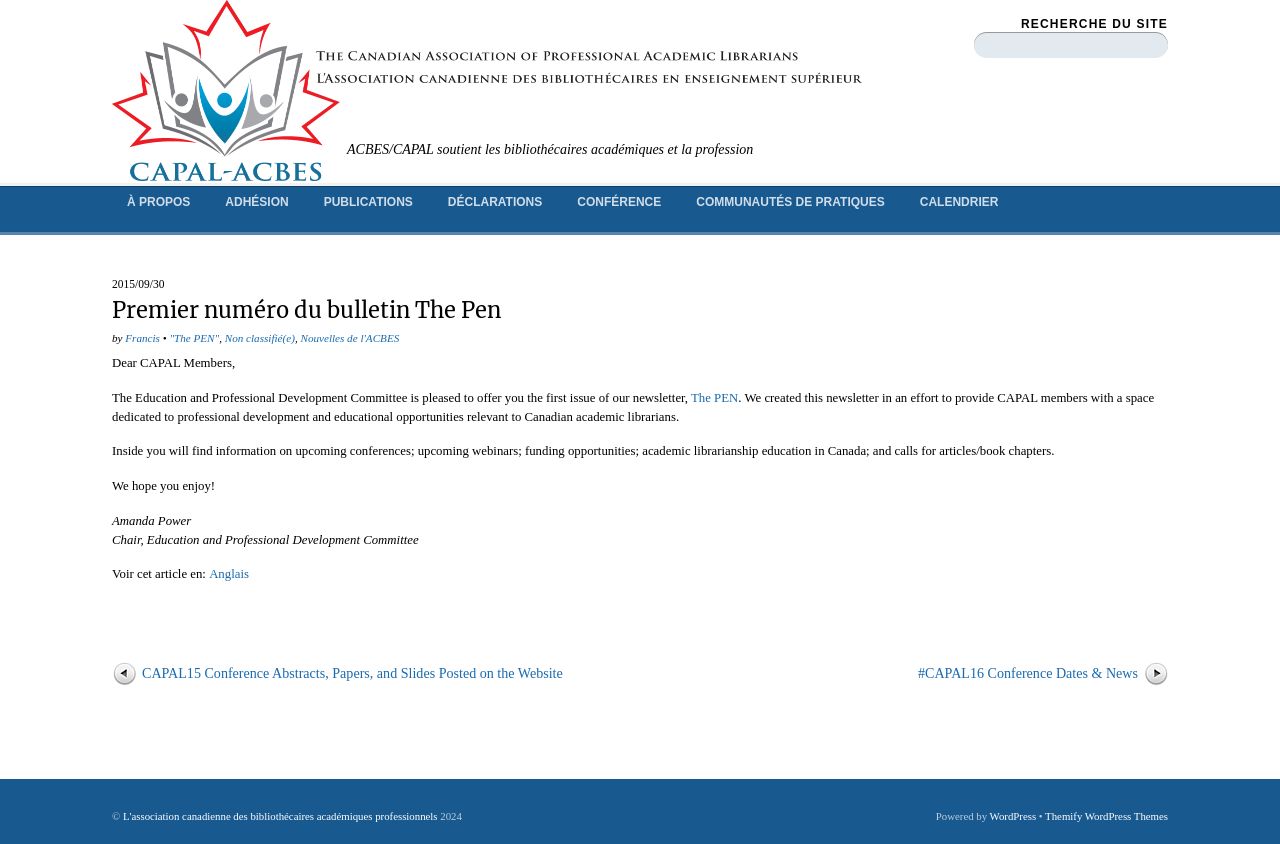Identify the bounding box of the UI element that matches this description: ""The PEN"".

[0.132, 0.393, 0.171, 0.407]